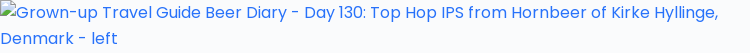Please reply to the following question using a single word or phrase: 
Where is the brewery Hornbeer located?

Kirke Hyllinge, Denmark